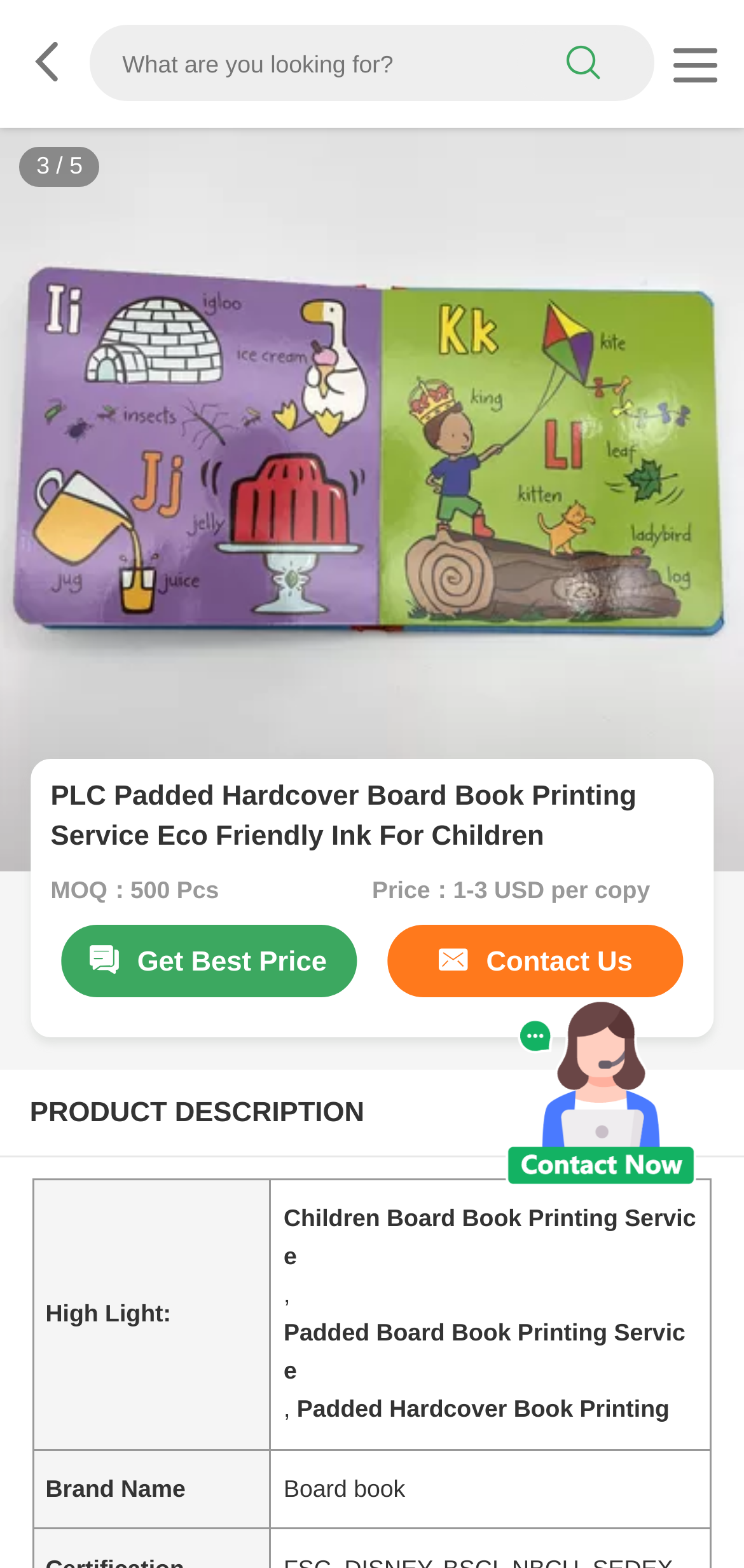Please provide the bounding box coordinates in the format (top-left x, top-left y, bottom-right x, bottom-right y). Remember, all values are floating point numbers between 0 and 1. What is the bounding box coordinate of the region described as: search

[0.694, 0.018, 0.876, 0.063]